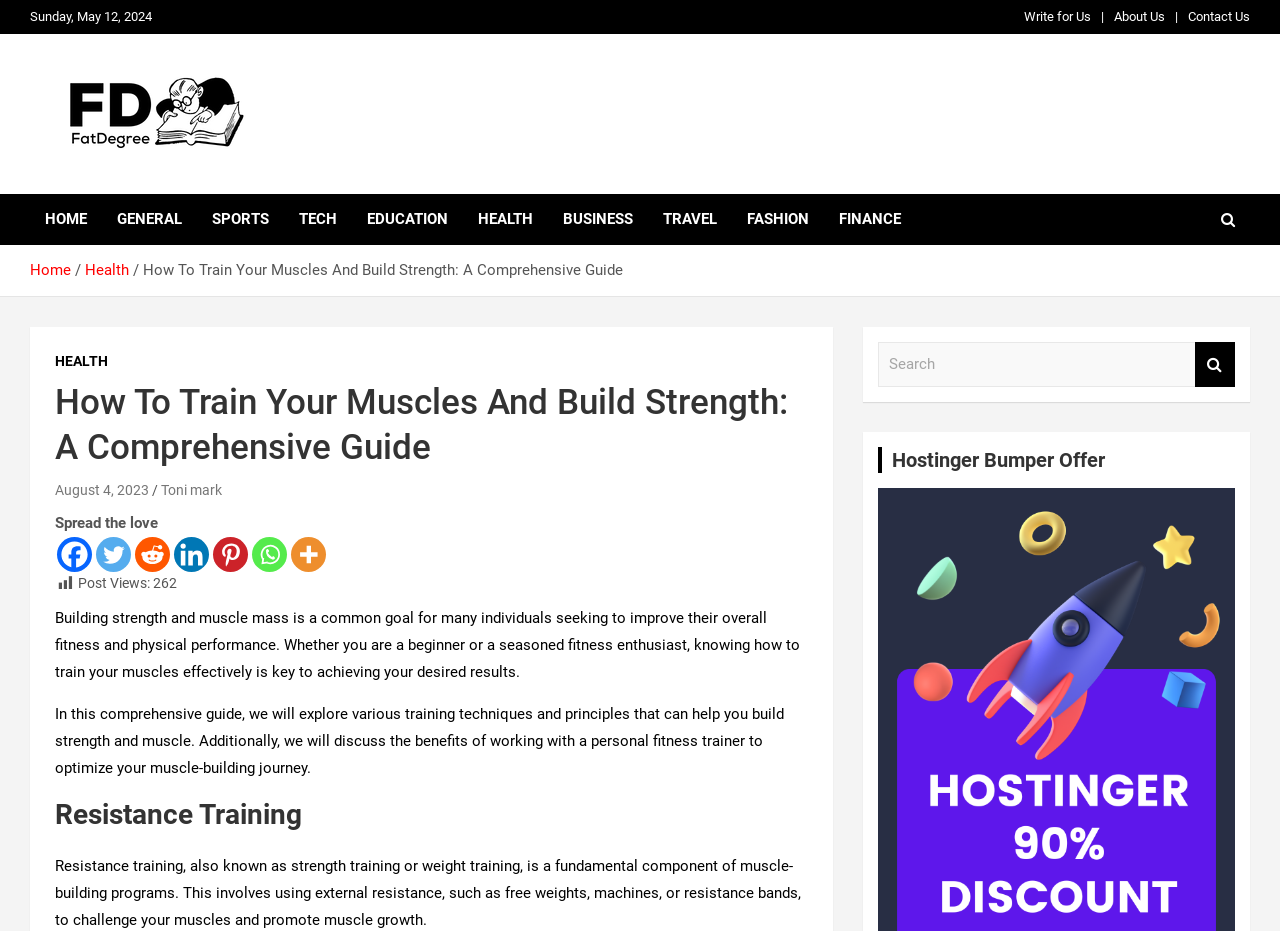Using the provided element description: "parent_node: Search name="s" placeholder="Search"", determine the bounding box coordinates of the corresponding UI element in the screenshot.

[0.686, 0.368, 0.934, 0.415]